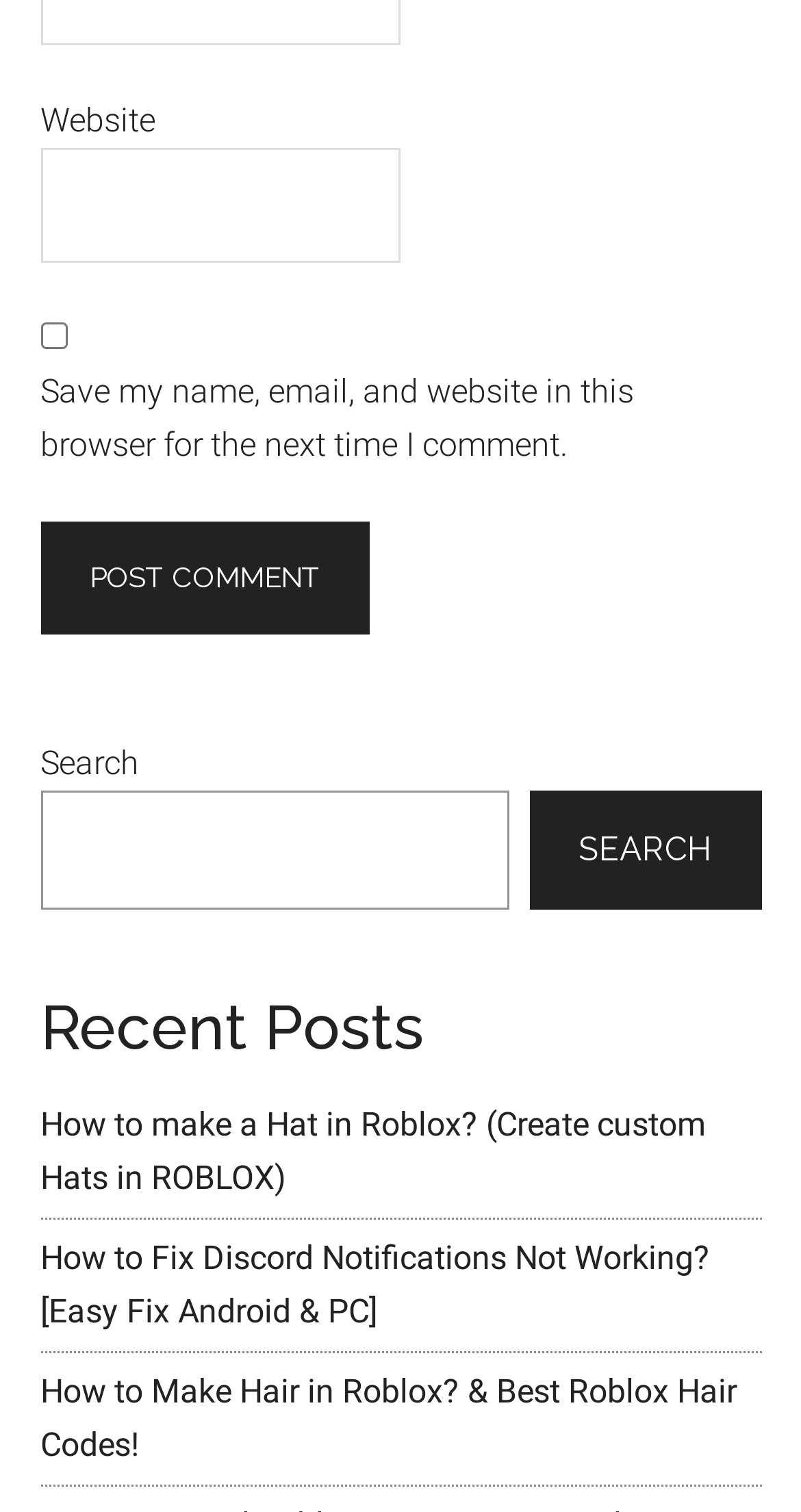Using the elements shown in the image, answer the question comprehensively: What is the purpose of the checkbox?

The checkbox is located below the website textbox and has a label 'Save my name, email, and website in this browser for the next time I comment.' This suggests that its purpose is to save the user's comment information for future use.